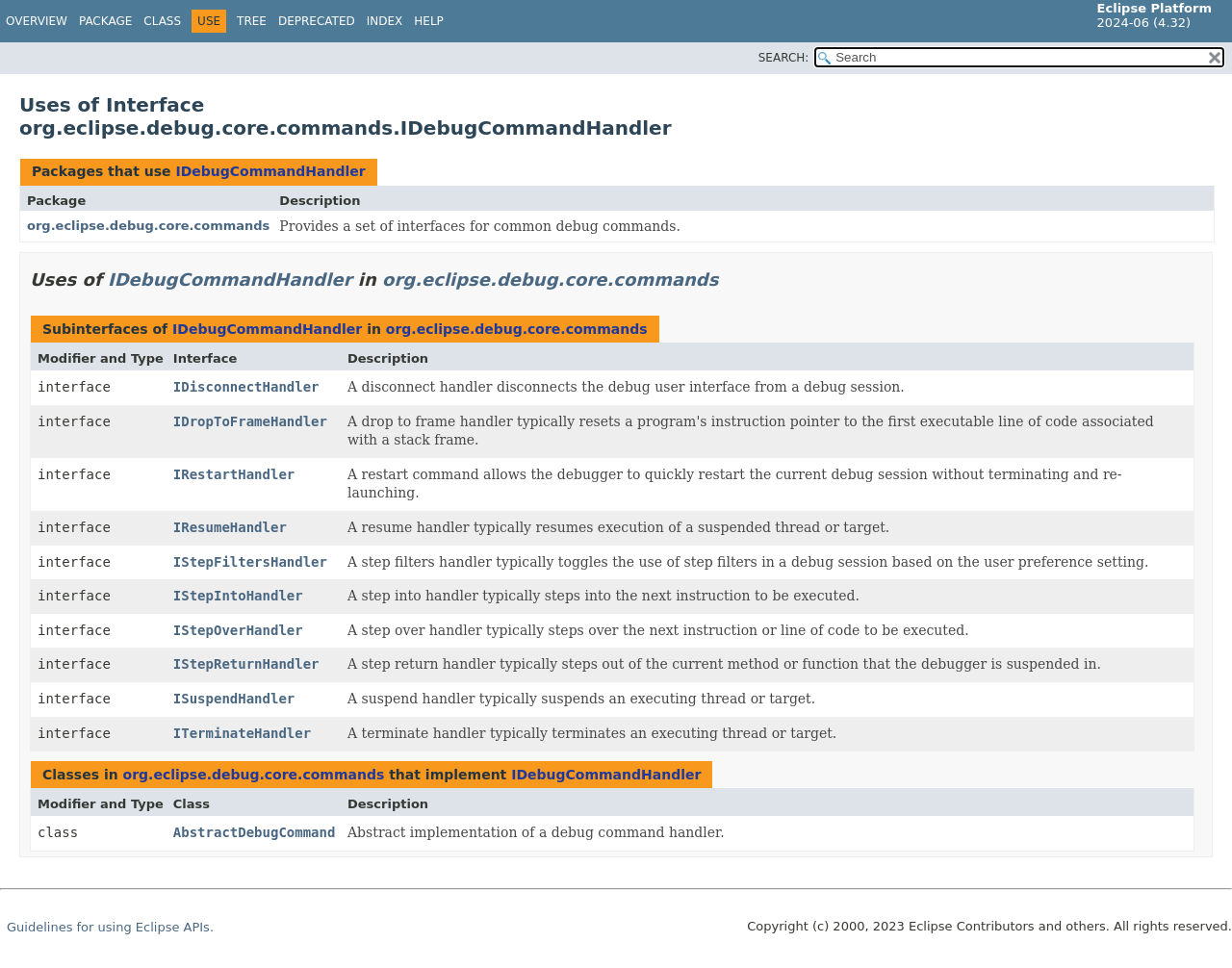Can you provide the bounding box coordinates for the element that should be clicked to implement the instruction: "View the overview of the Eclipse Platform API Specification"?

[0.005, 0.015, 0.055, 0.029]